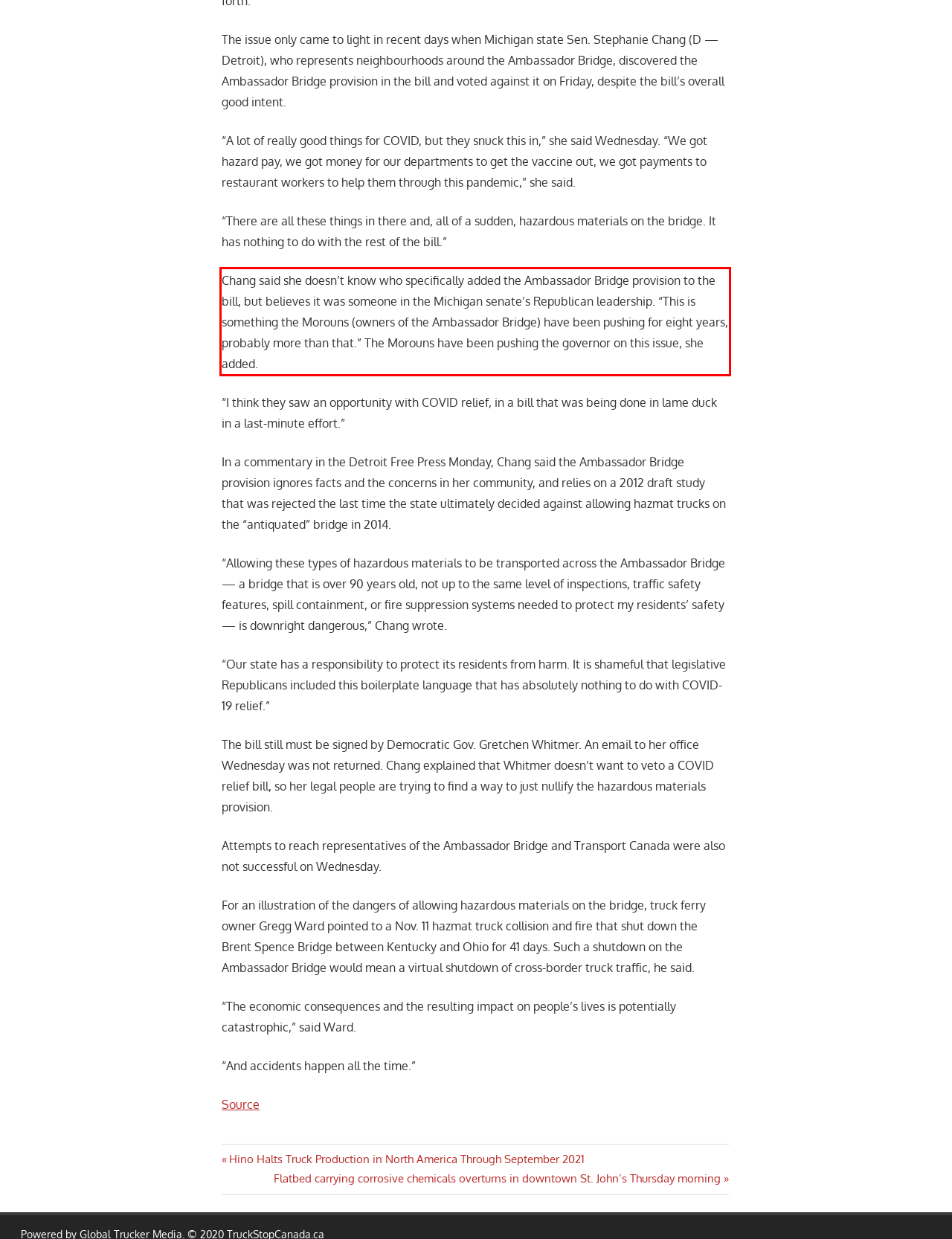You are provided with a screenshot of a webpage that includes a red bounding box. Extract and generate the text content found within the red bounding box.

Chang said she doesn’t know who specifically added the Ambassador Bridge provision to the bill, but believes it was someone in the Michigan senate’s Republican leadership. “This is something the Morouns (owners of the Ambassador Bridge) have been pushing for eight years, probably more than that.” The Morouns have been pushing the governor on this issue, she added.